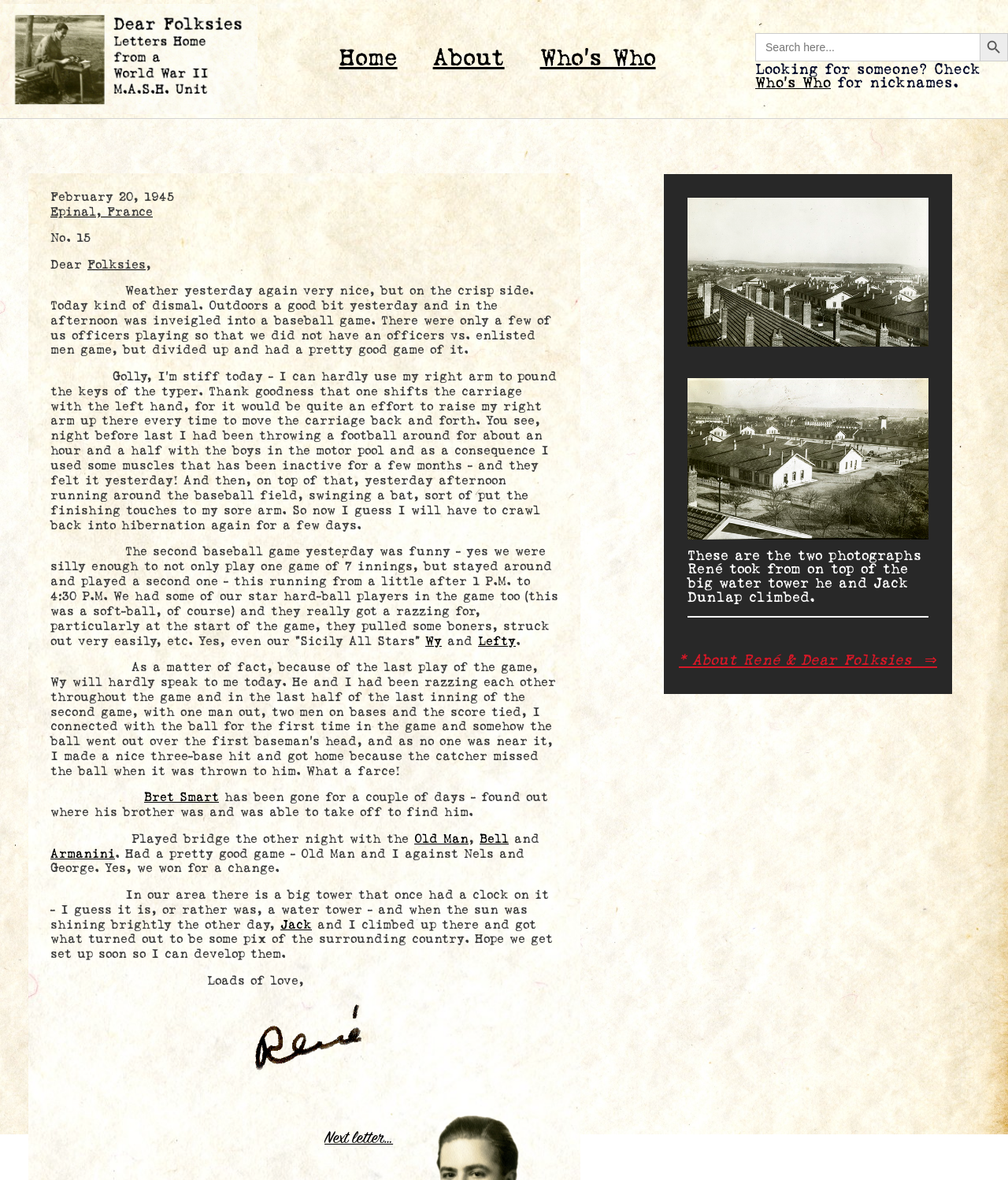Generate a thorough caption that explains the contents of the webpage.

This webpage appears to be a personal letter or journal entry from February 20, 1945, written by René. The page is divided into several sections, with a navigation menu at the top featuring links to "Home", "About", "Who's Who", and a search bar.

Below the navigation menu, there is a brief introduction or header section with the date "February 20, 1945" and the location "Epinal, France". This is followed by a series of paragraphs written in a conversational tone, describing René's daily activities, including playing baseball and football with his fellow officers, and experiencing soreness in his arm as a result.

The letter also mentions René's interactions with his friends, including Wy, Lefty, Bret Smart, the Old Man, Bell, and Armanini, and describes a game of bridge they played together. There are also references to photographs taken by René and his friend Jack from the top of a water tower, which are not visible on the page.

Throughout the page, there are several links to other pages or sections, including "Next letter…" and "* About René & Dear Folksies". At the bottom of the page, there is an image of René, and a few more links to other pages or sections.

Overall, the webpage has a personal and informal tone, with a focus on René's daily life and experiences during World War II.